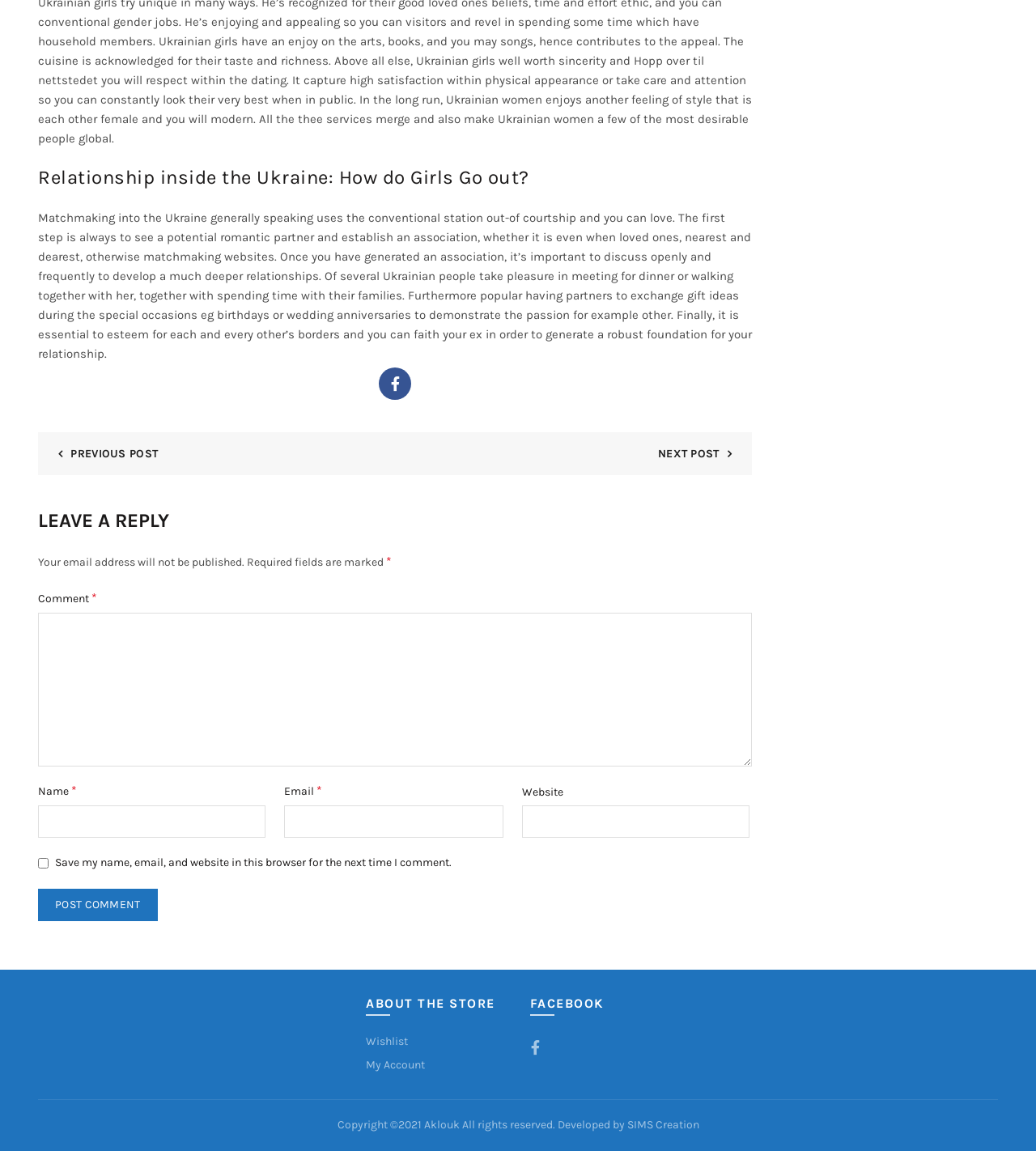Please find the bounding box coordinates of the clickable region needed to complete the following instruction: "Click on the Facebook link". The bounding box coordinates must consist of four float numbers between 0 and 1, i.e., [left, top, right, bottom].

[0.366, 0.319, 0.397, 0.347]